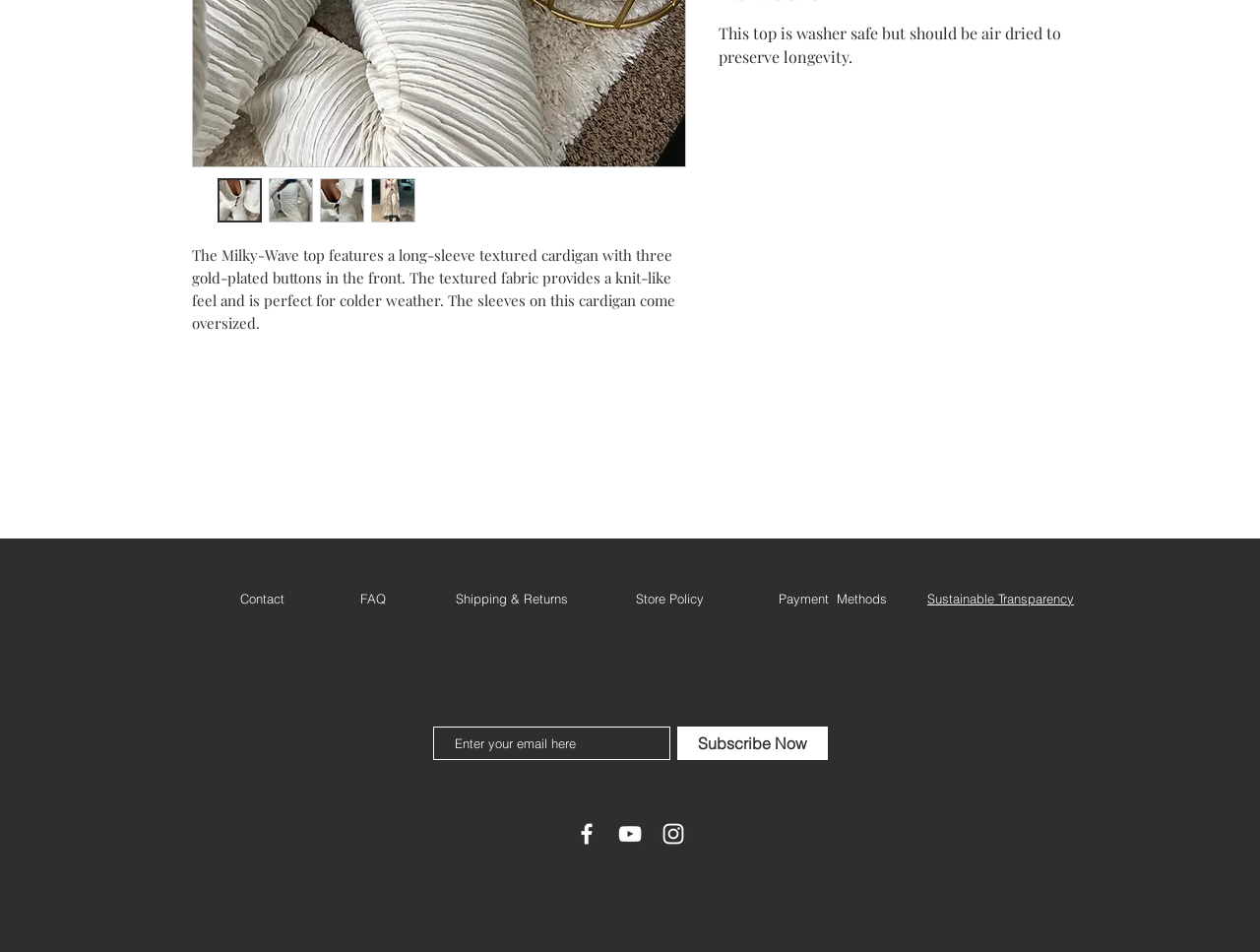Locate the bounding box of the user interface element based on this description: "Store Policy".

[0.504, 0.62, 0.558, 0.637]